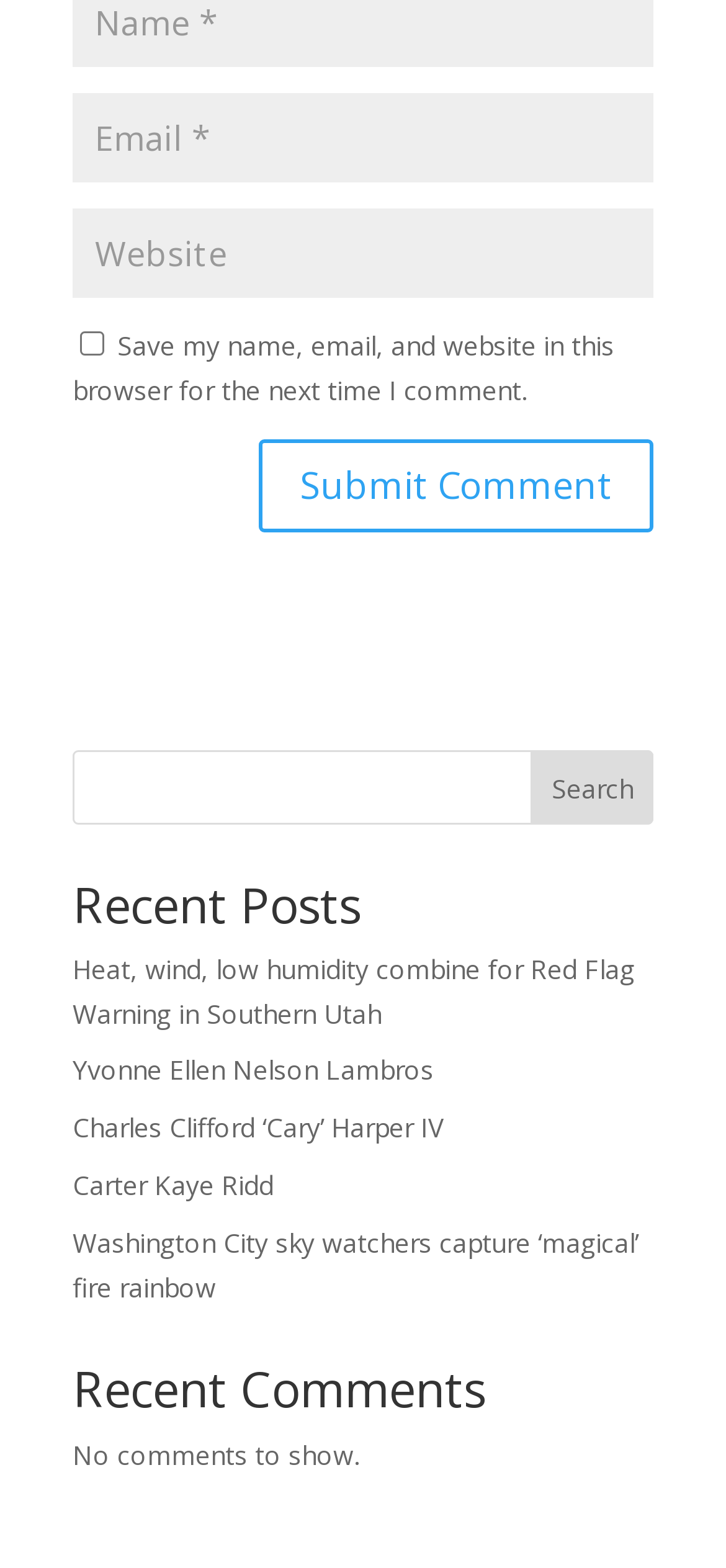Using the description "input value="Email *" aria-describedby="email-notes" name="email"", locate and provide the bounding box of the UI element.

[0.1, 0.06, 0.9, 0.117]